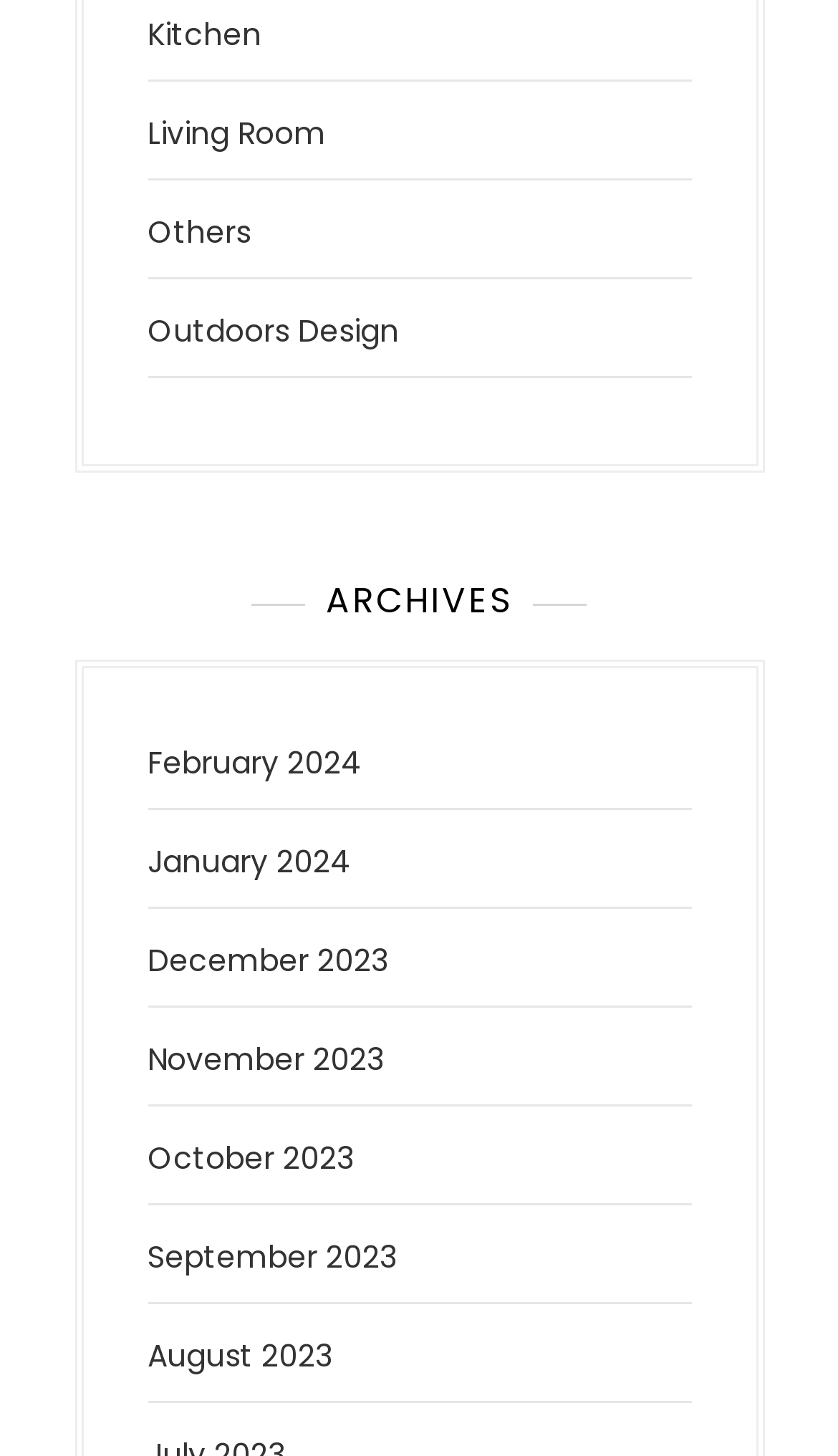Please find the bounding box coordinates of the element that must be clicked to perform the given instruction: "Click the 'Subscribe' heading". The coordinates should be four float numbers from 0 to 1, i.e., [left, top, right, bottom].

None